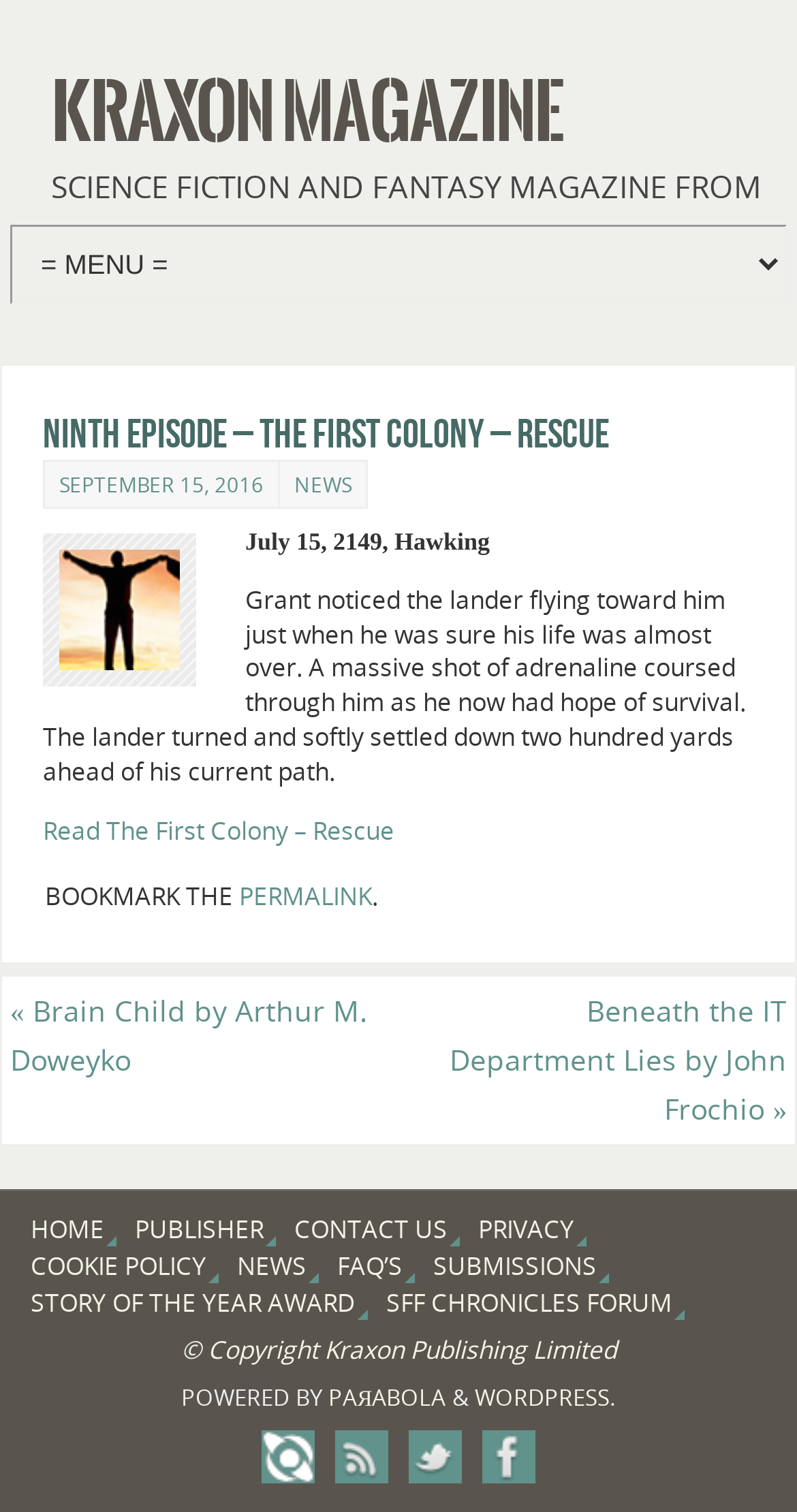What is the name of the magazine?
Provide a one-word or short-phrase answer based on the image.

Kraxon Magazine